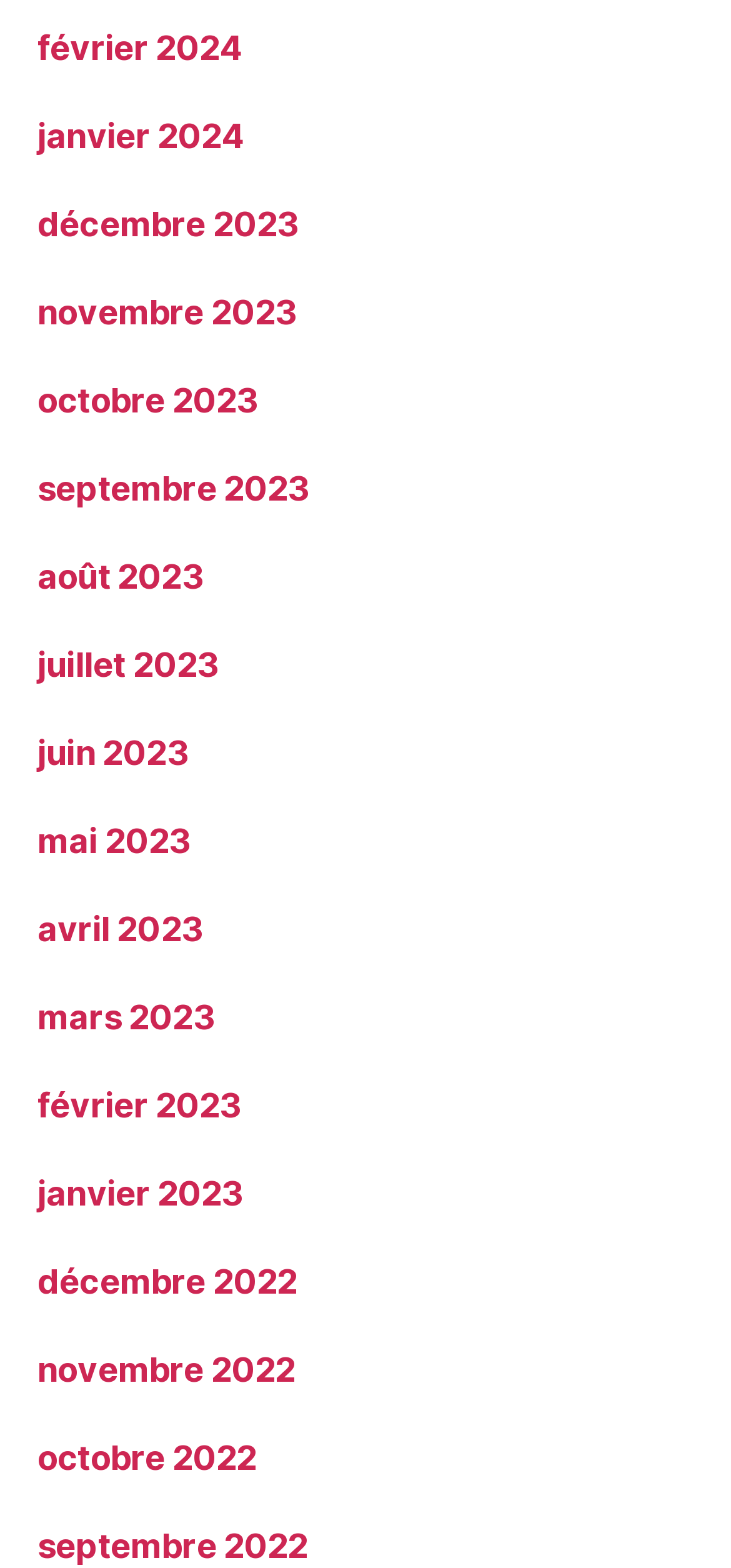Are the months listed in chronological order?
Refer to the image and give a detailed response to the question.

I can examine the list of links and see that the months are listed in chronological order, from the most recent month 'février 2024' to the earliest month 'décembre 2022'.